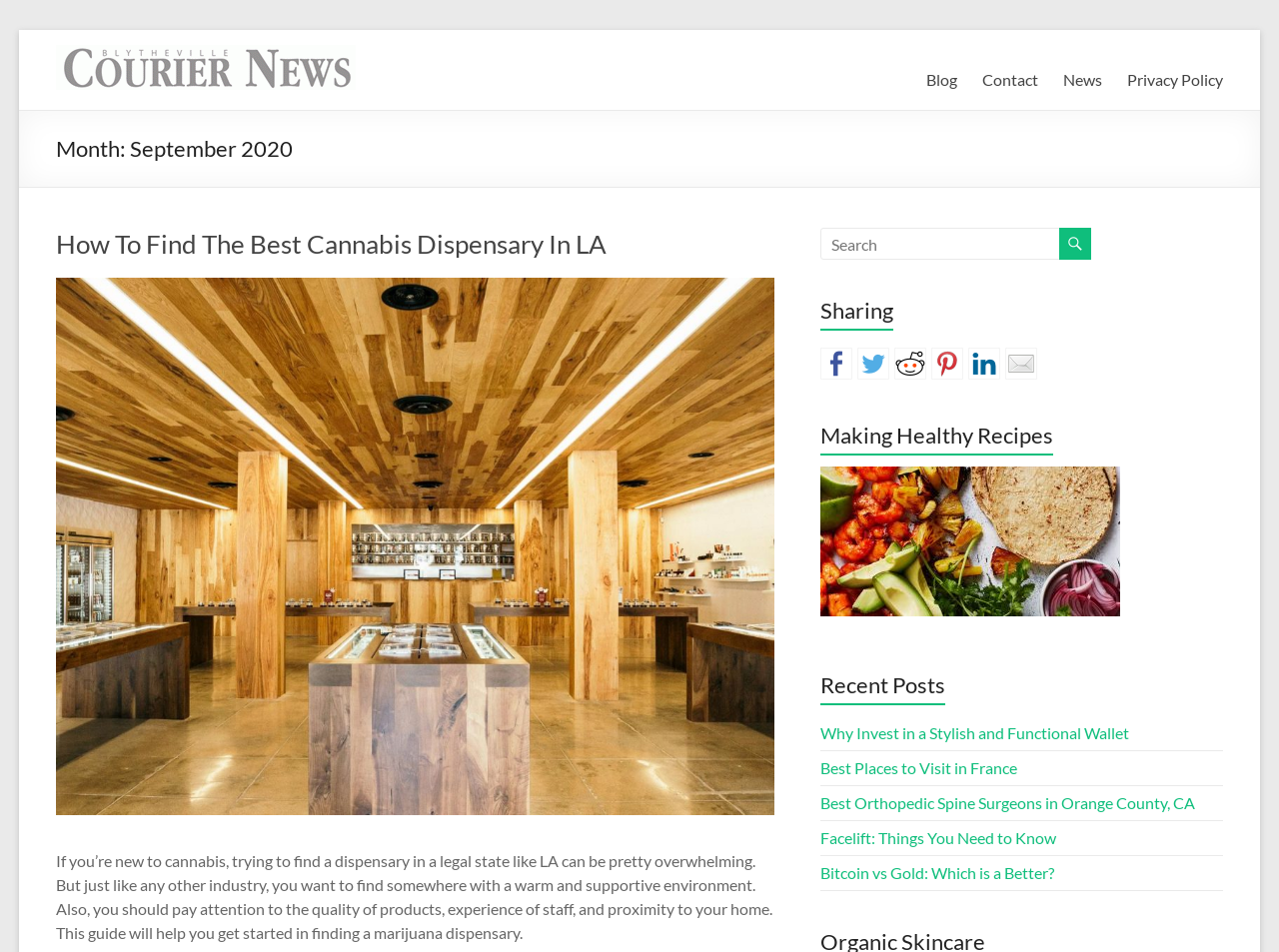Please mark the clickable region by giving the bounding box coordinates needed to complete this instruction: "Click on the 'Blog' link".

[0.724, 0.068, 0.748, 0.1]